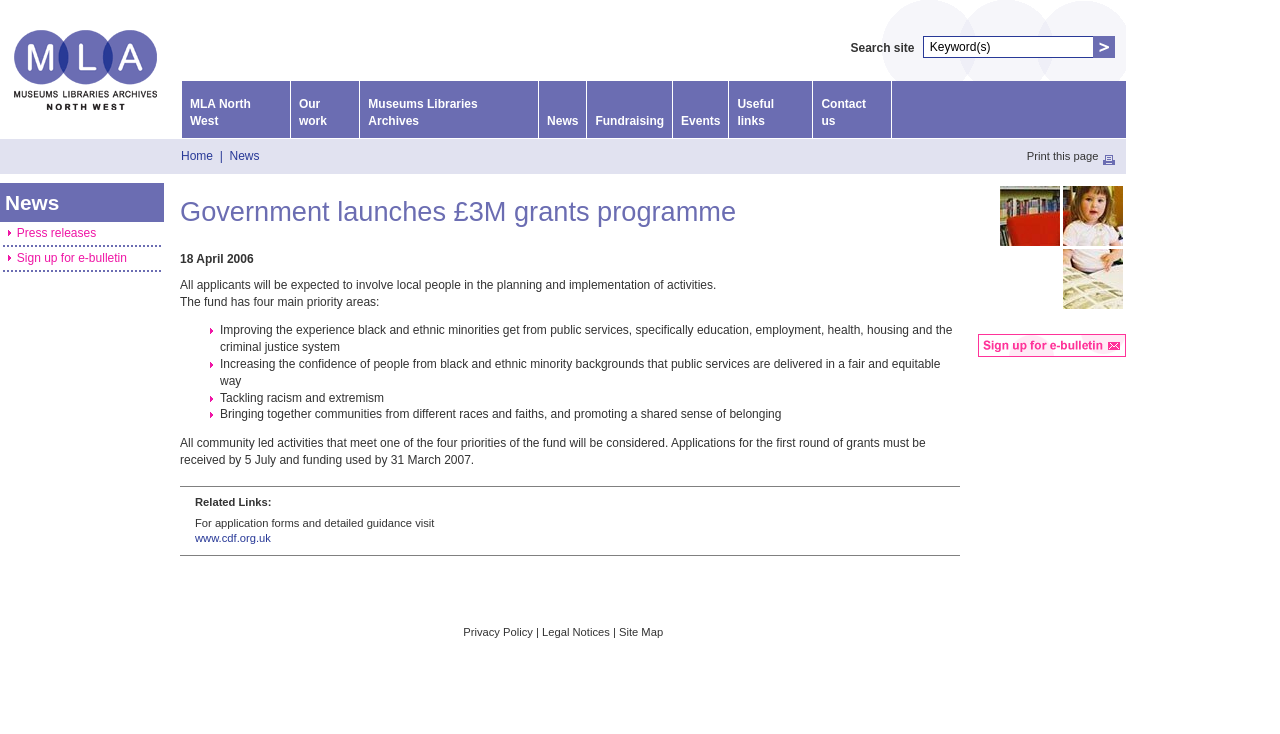Provide a comprehensive description of the webpage.

The webpage is titled "MLA North West - News" and has a layout table that occupies most of the page. At the top, there is a header section with a logo image and a link to "MLA North West Homepage" on the left, and a search bar with a keyword search field and a "Search >" button on the right.

Below the header, there is a navigation menu with links to various sections, including "Our work", "Museums Libraries Archives", "News", "Fundraising", "Events", "Useful links", and "Contact us". These links are arranged horizontally across the page.

The main content area is divided into two sections. The top section has a breadcrumb trail with links to "Home" and "News", and a "Print this page" link with an accompanying image. Below this, there is a news article titled "Government launches £3M grants programme" with a date of "18 April 2006". The article describes the program's objectives and eligibility criteria, and provides a link to the application forms and guidance on the "www.cdf.org.uk" website.

The article is followed by a section with three links: "News", "Press releases", and "Sign up for e-bulletin". These links are arranged vertically, with some empty space between them.